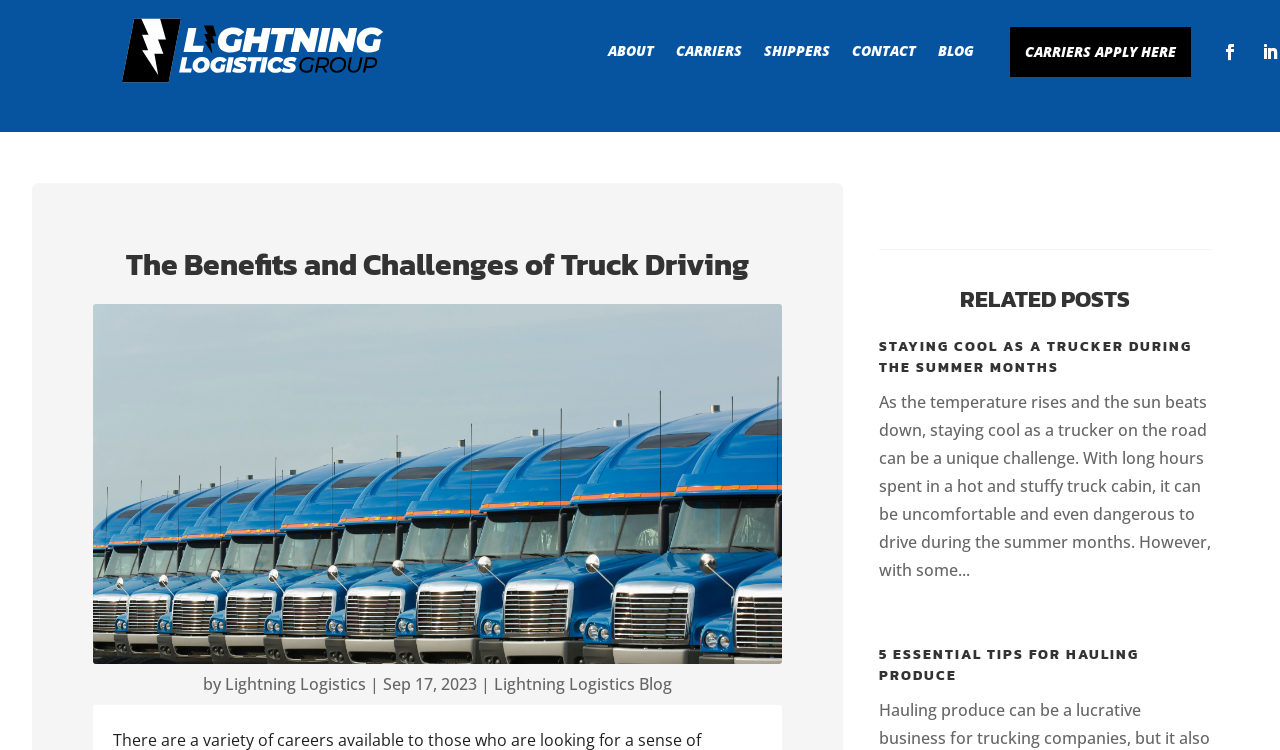Please identify the bounding box coordinates of the element's region that I should click in order to complete the following instruction: "View the 'STAYING COOL AS A TRUCKER DURING THE SUMMER MONTHS' post". The bounding box coordinates consist of four float numbers between 0 and 1, i.e., [left, top, right, bottom].

[0.687, 0.448, 0.931, 0.504]